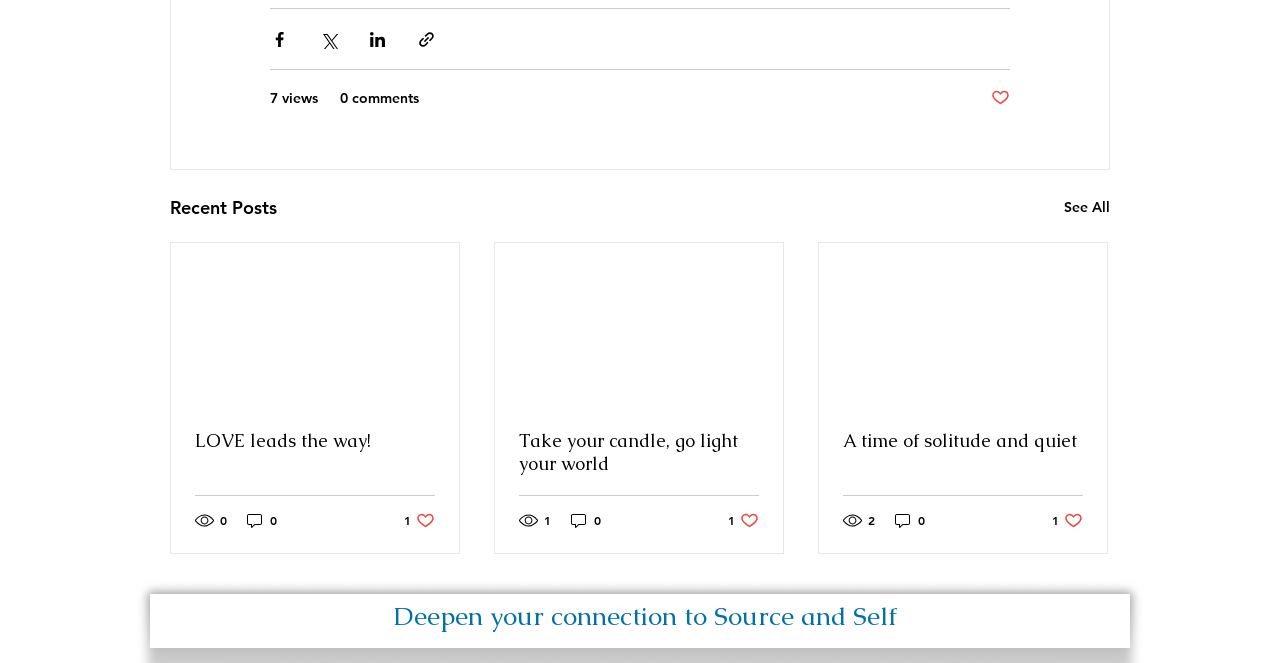Can you specify the bounding box coordinates of the area that needs to be clicked to fulfill the following instruction: "Read the article 'LOVE leads the way!'"?

[0.152, 0.647, 0.34, 0.682]